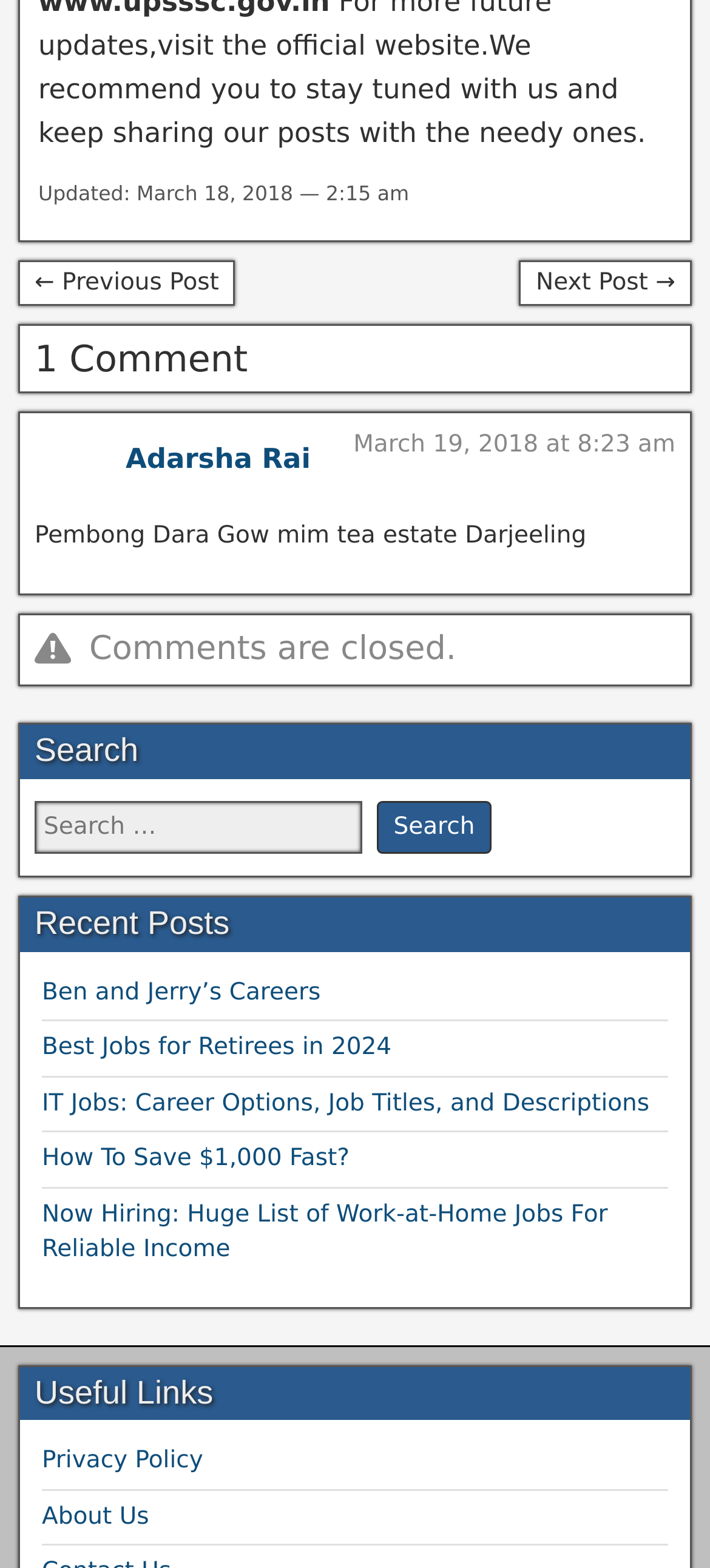Find and specify the bounding box coordinates that correspond to the clickable region for the instruction: "Check privacy policy".

[0.059, 0.923, 0.286, 0.941]